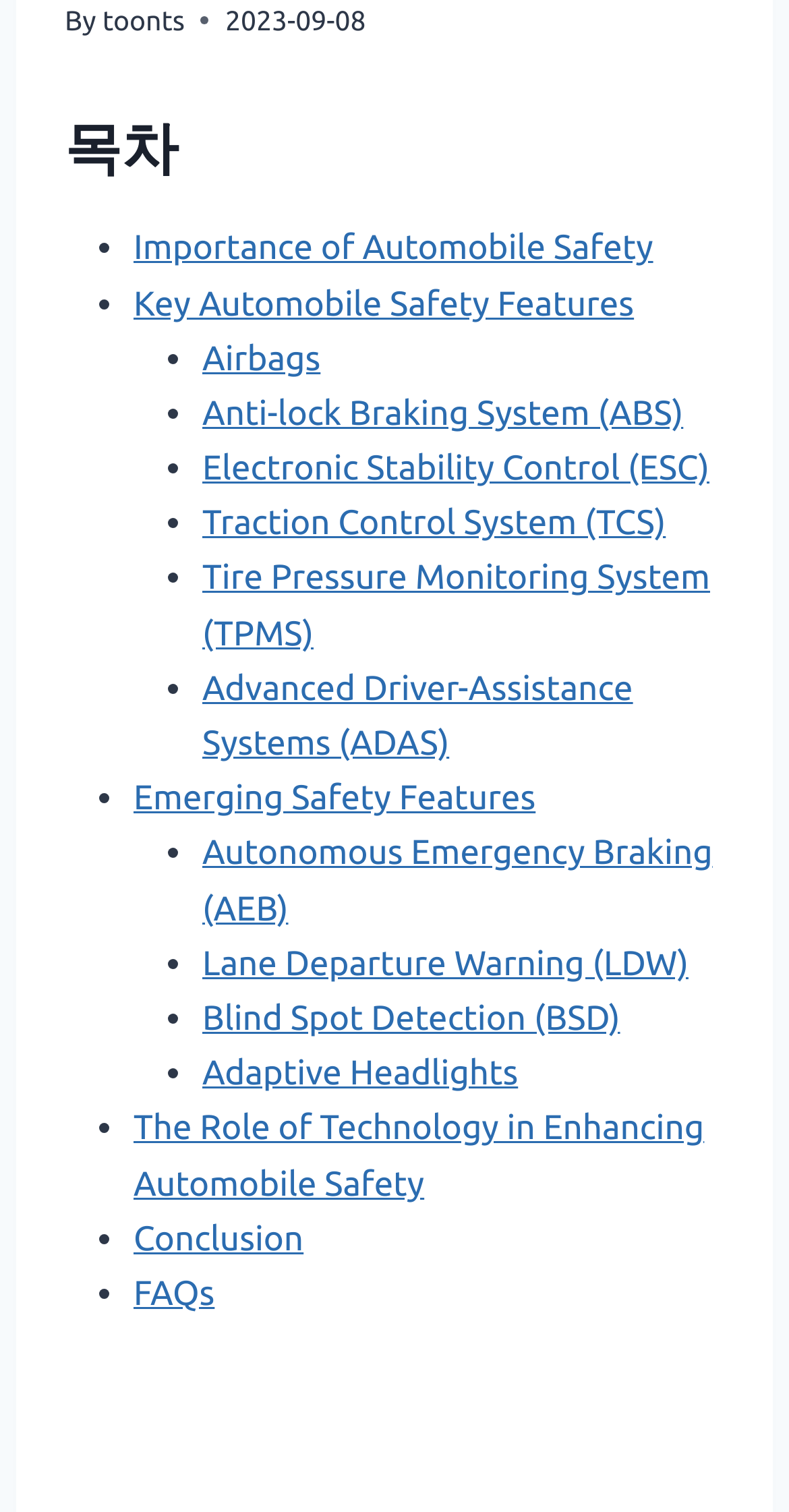Provide the bounding box coordinates for the area that should be clicked to complete the instruction: "Go to 'FAQs'".

[0.169, 0.843, 0.272, 0.868]